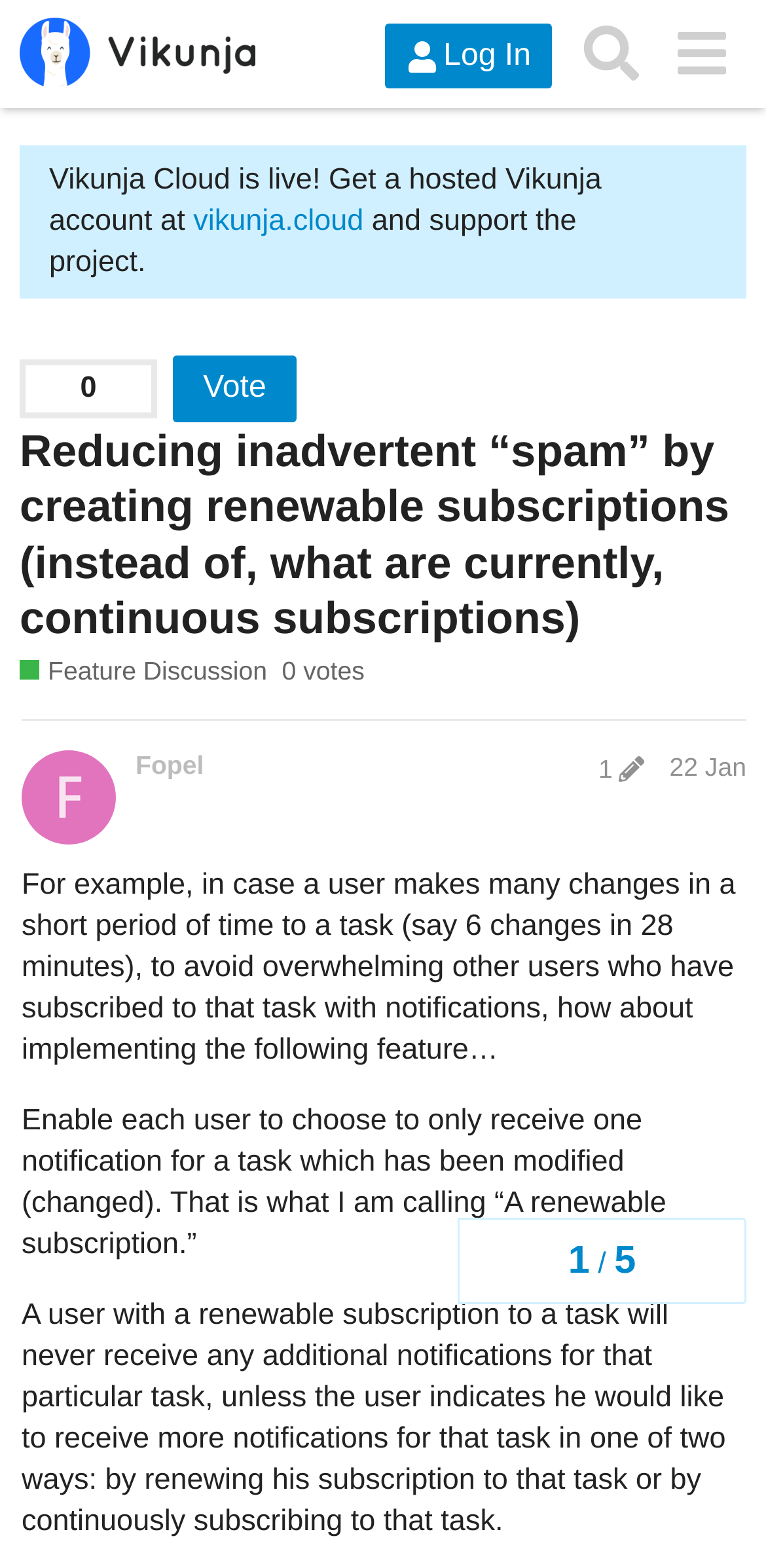Extract the bounding box coordinates for the described element: "Techiaa". The coordinates should be represented as four float numbers between 0 and 1: [left, top, right, bottom].

None